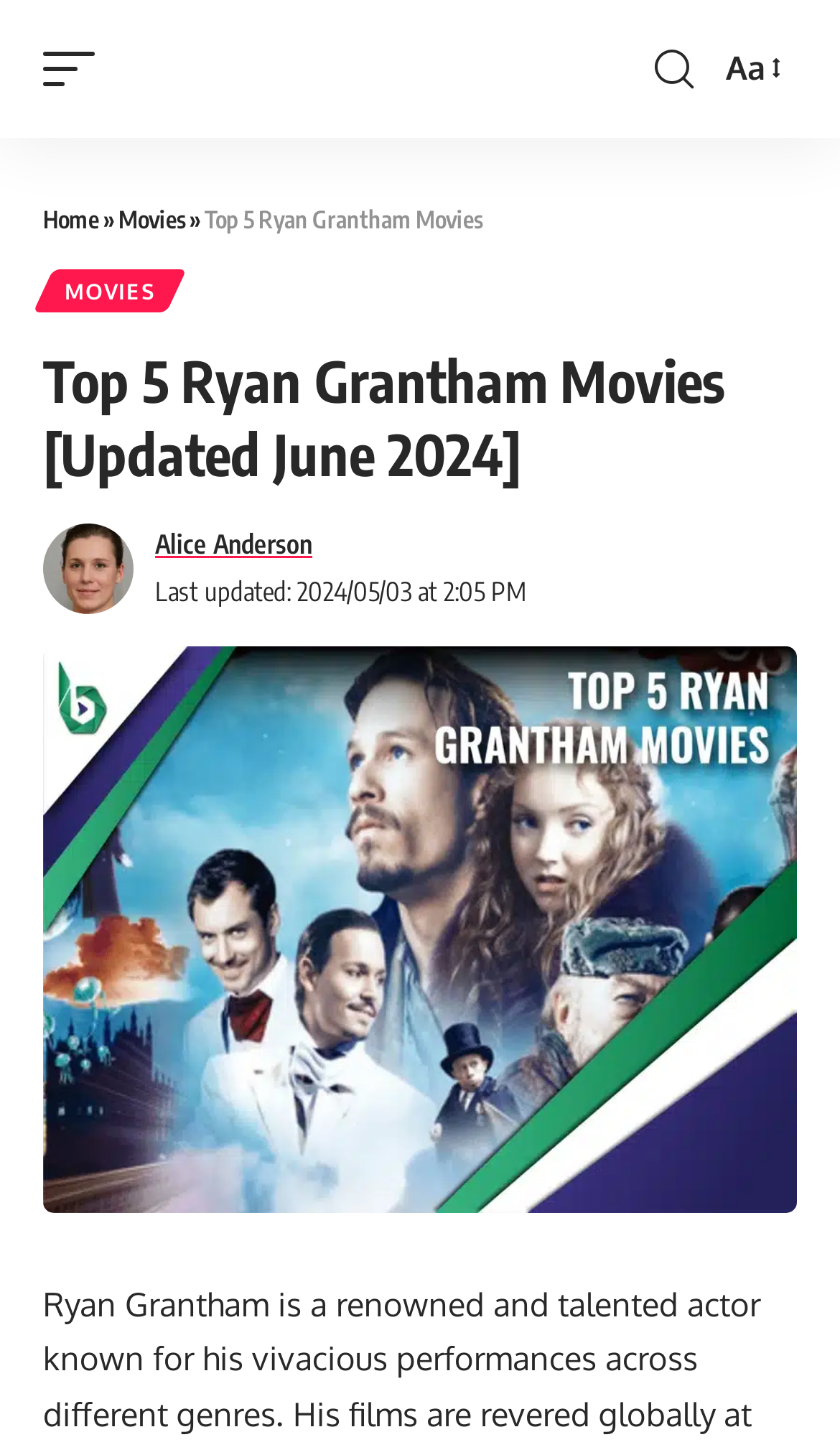Return the bounding box coordinates of the UI element that corresponds to this description: "Home". The coordinates must be given as four float numbers in the range of 0 and 1, [left, top, right, bottom].

[0.051, 0.14, 0.118, 0.16]